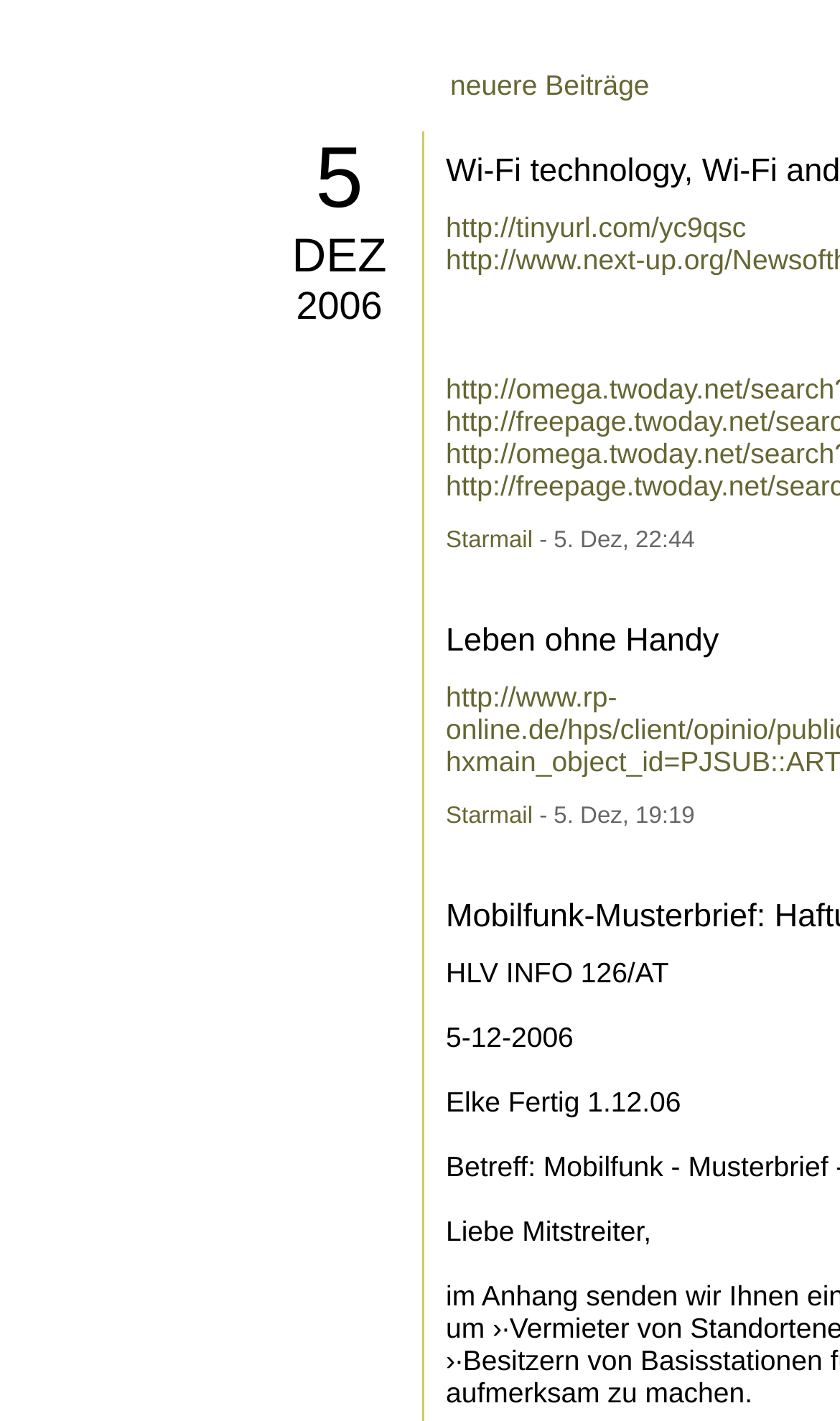Identify the bounding box coordinates for the element you need to click to achieve the following task: "click on newer posts". The coordinates must be four float values ranging from 0 to 1, formatted as [left, top, right, bottom].

[0.536, 0.049, 0.773, 0.071]